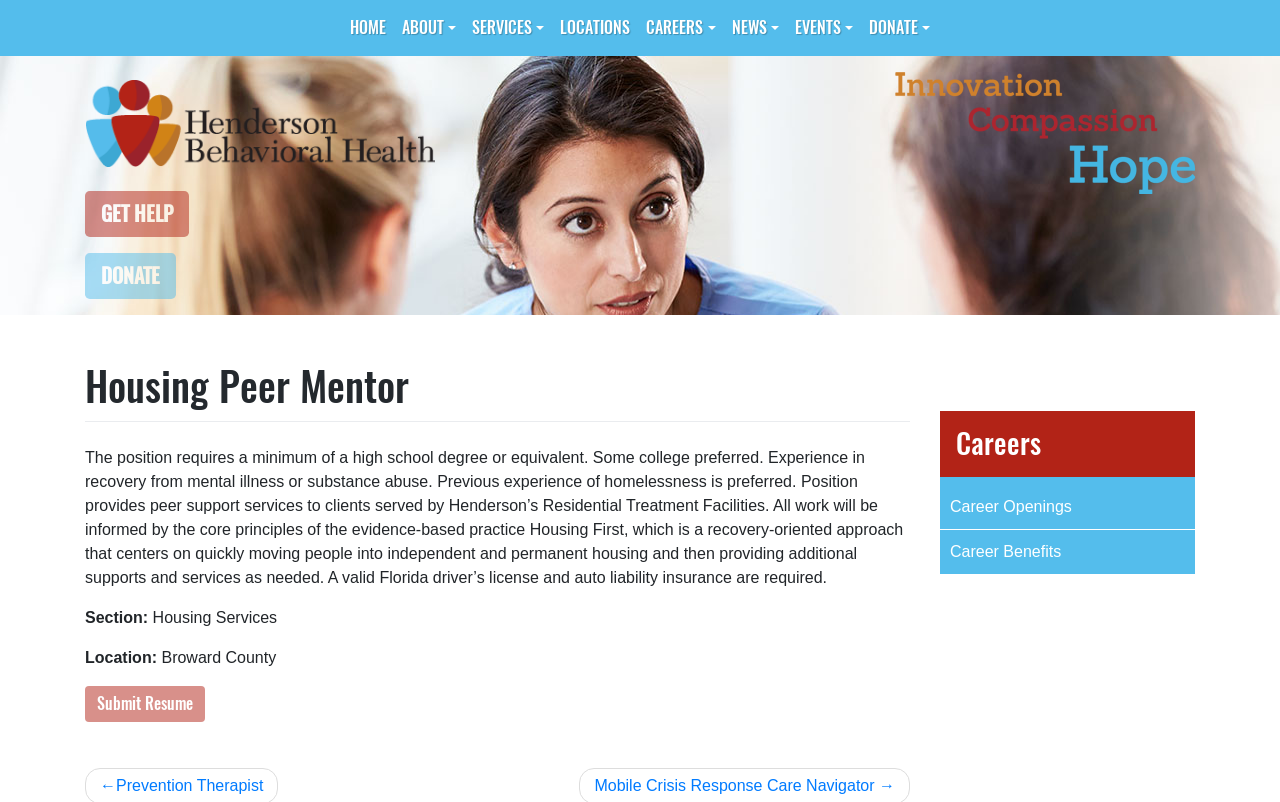Please identify the bounding box coordinates of the element that needs to be clicked to perform the following instruction: "go to home page".

[0.267, 0.01, 0.308, 0.06]